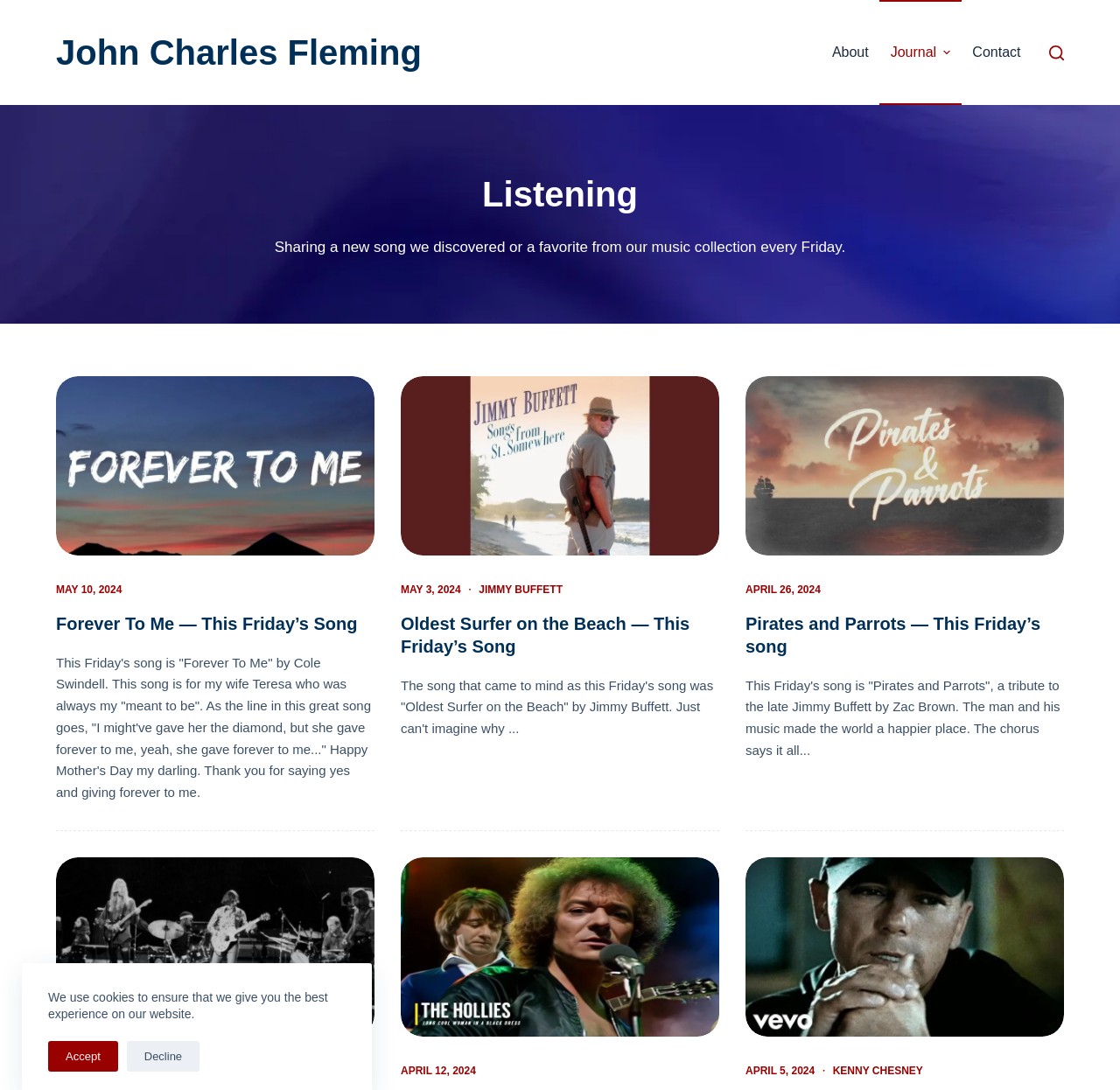Who is the author of the latest song?
We need a detailed and exhaustive answer to the question. Please elaborate.

I looked at the top of the webpage and found the author's name, John Charles Fleming, which suggests that he is the author of the latest song.